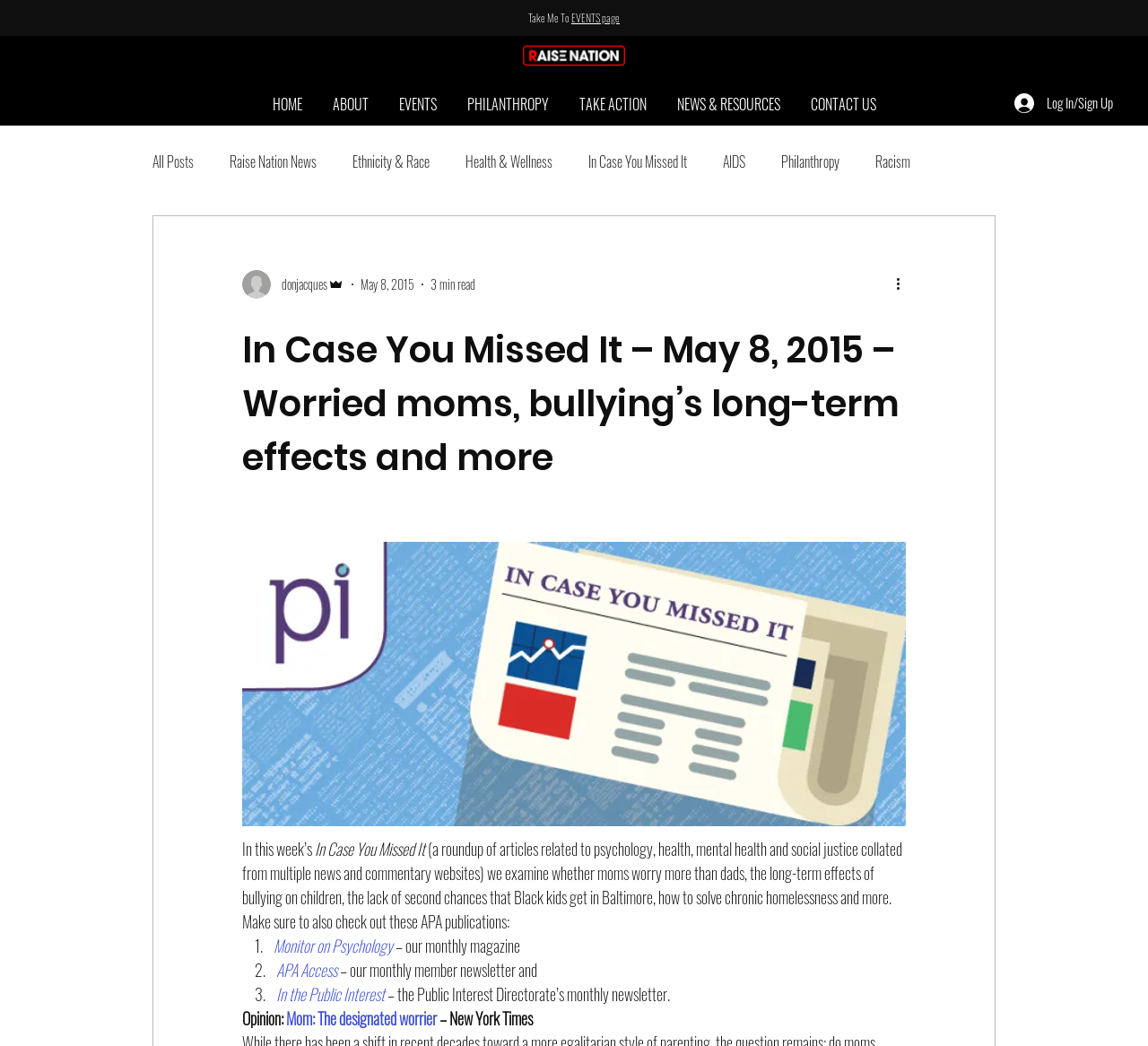Write a detailed summary of the webpage.

This webpage is a blog post titled "In Case You Missed It – May 8, 2015 – Worried moms, bullying’s long-term effects and more". At the top, there is a navigation menu with links to "HOME", "ABOUT", "EVENTS", "PHILANTHROPY", "TAKE ACTION", and "NEWS & RESOURCES". Below the navigation menu, there is a button to "Log In/Sign Up" and an image. 

On the left side, there is a secondary navigation menu with links to various categories such as "All Posts", "Raise Nation News", "Ethnicity & Race", and more. 

The main content of the webpage is a blog post that summarizes various articles related to psychology, health, mental health, and social justice. The post is divided into sections, with headings and paragraphs of text. There are also links to external articles and APA publications, such as "Monitor on Psychology" and "APA Access". 

Throughout the post, there are images of writers and a button to perform "More actions". At the bottom, there is a section titled "Opinion" with a link to an article titled "Mom: The designated worrier" from the New York Times.